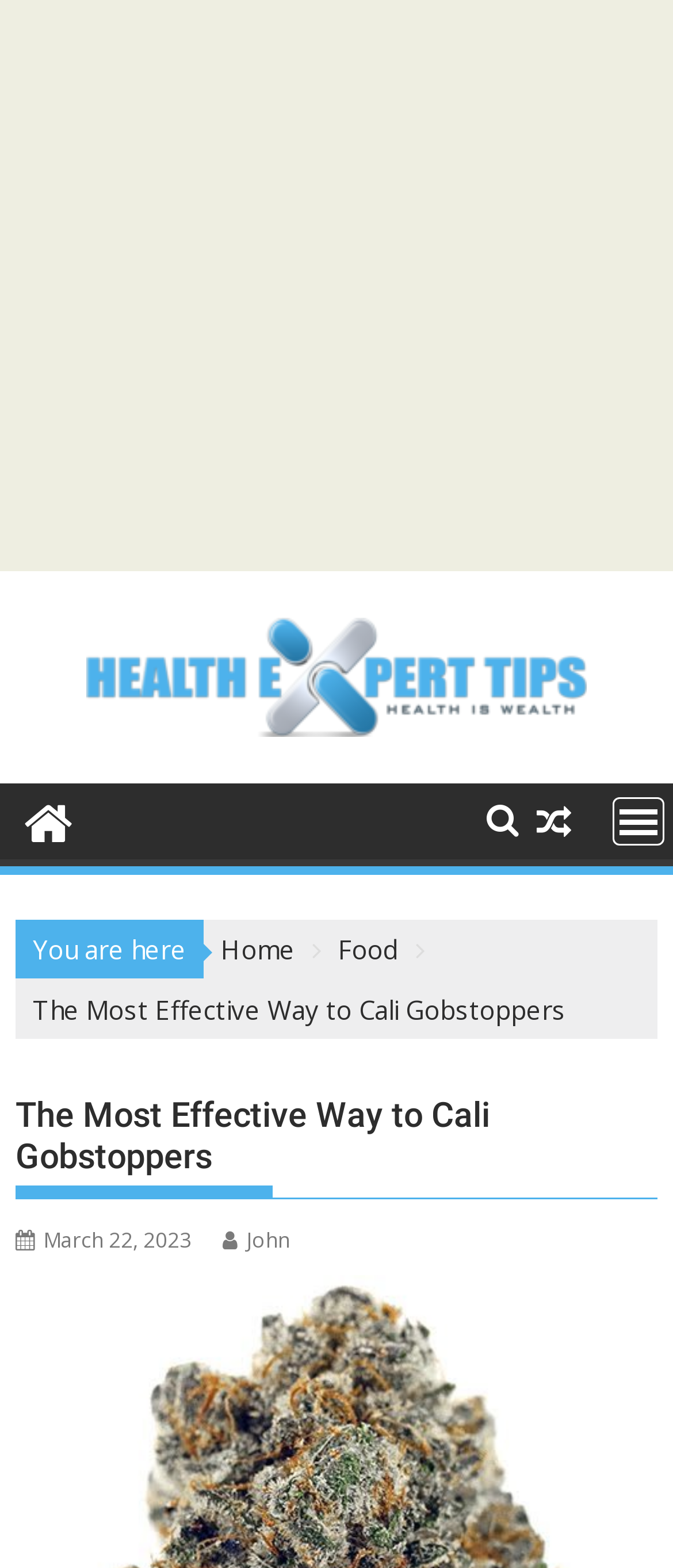Predict the bounding box coordinates of the area that should be clicked to accomplish the following instruction: "Open MENU". The bounding box coordinates should consist of four float numbers between 0 and 1, i.e., [left, top, right, bottom].

[0.91, 0.508, 0.987, 0.539]